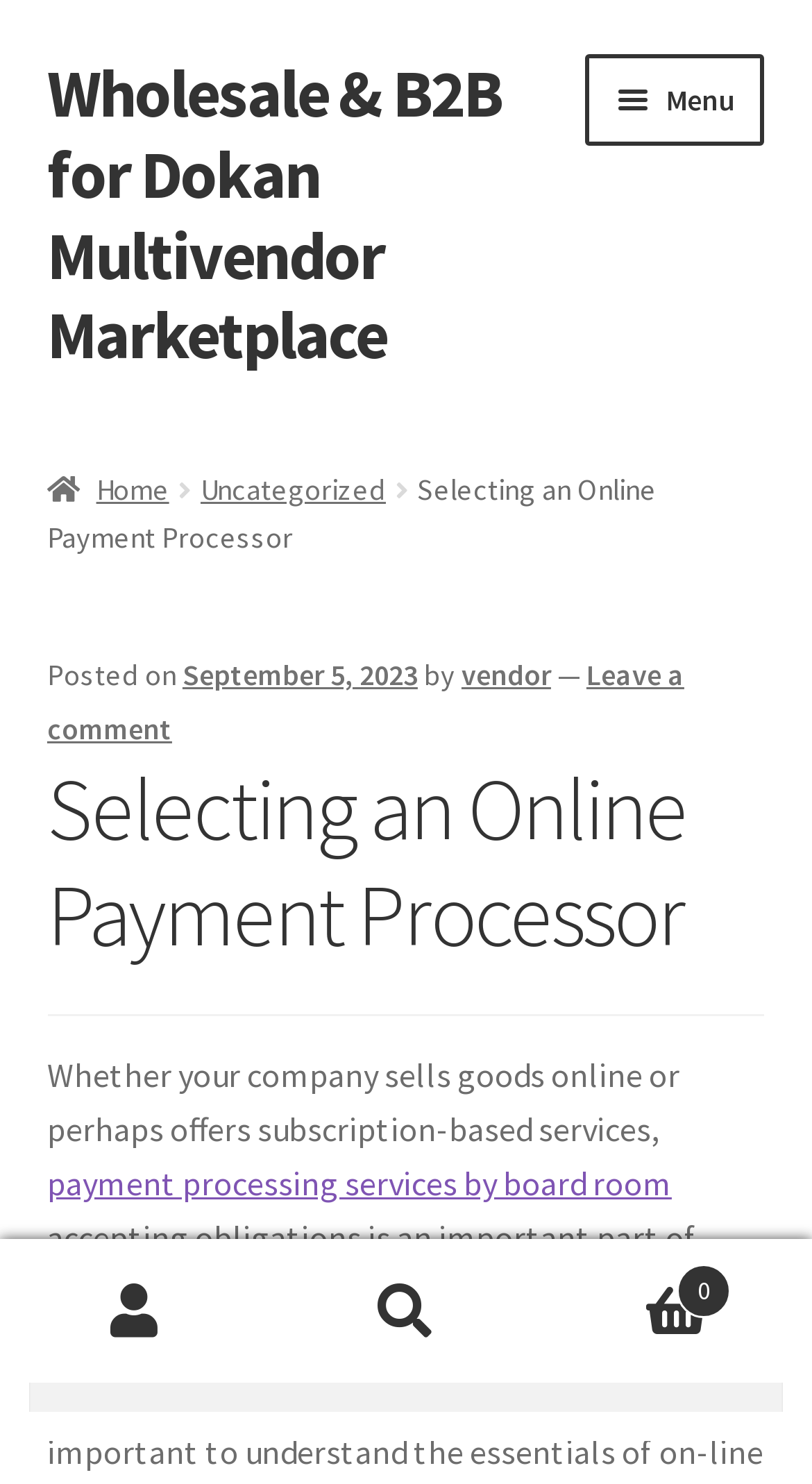Produce an elaborate caption capturing the essence of the webpage.

This webpage is about selecting an online payment processor for Dokan Multivendor Marketplace, specifically for wholesale and B2B businesses. At the top left corner, there are two "Skip to" links, one for navigation and one for content. Next to them is a link to the Dokan Multivendor Marketplace website. 

On the top right side, there is a primary navigation menu with a "Menu" button that expands to reveal several links, including "Home", "Cart", "Checkout", "Dashboard", "My account", and "Store List". Below this navigation menu, there is a breadcrumbs navigation section showing the current page's location, with links to "Home" and "Uncategorized".

The main content of the page is an article titled "Selecting an Online Payment Processor", which is also the title of the webpage. The article has a posted date of September 5, 2023, and is attributed to a vendor. The content of the article starts with a paragraph discussing the importance of payment processing services for online businesses.

At the bottom of the page, there are three links: "My Account", "Search", and "Cart 0". The "Search" link expands to a search box with a "Search" button.